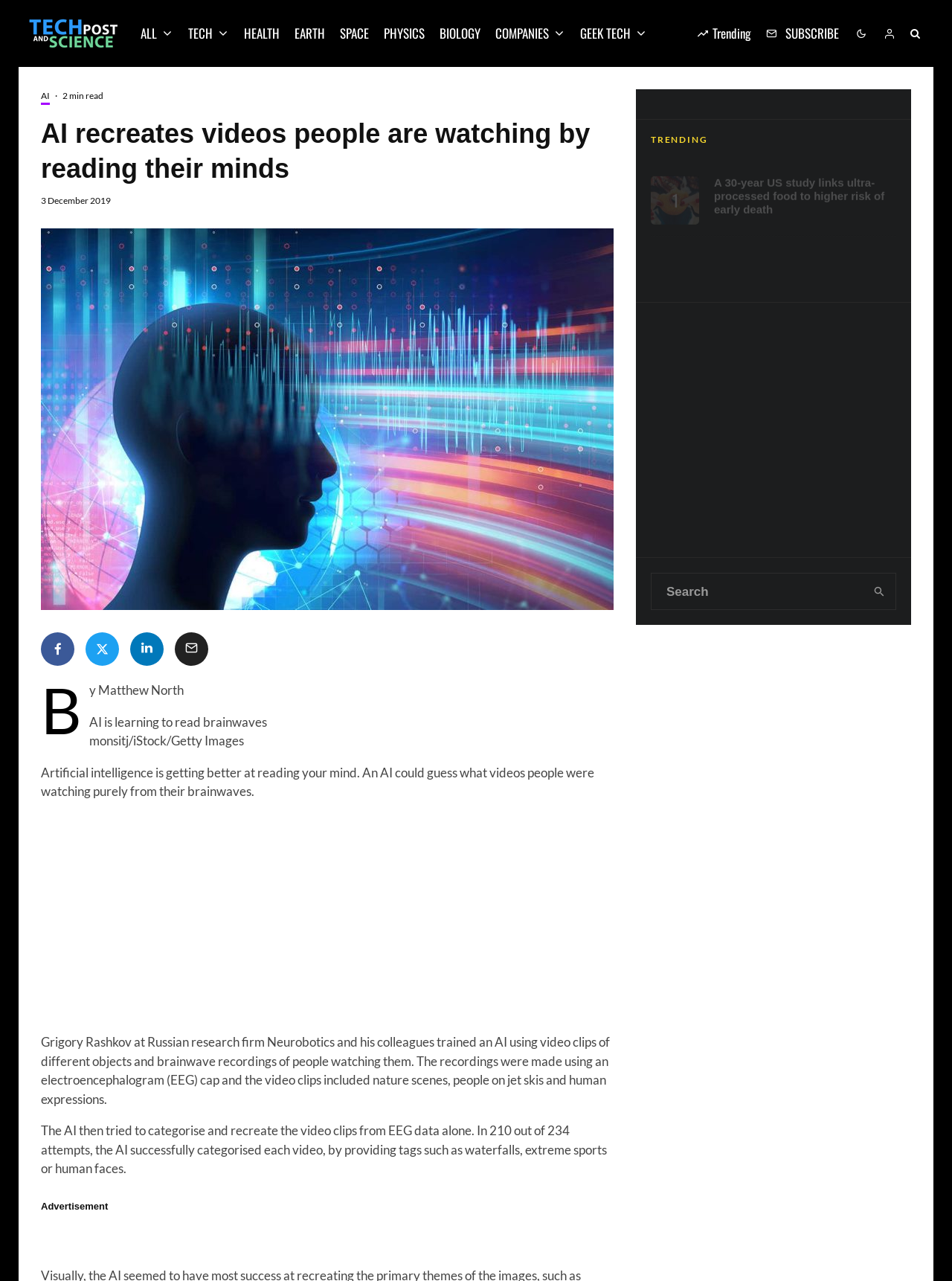Give a detailed explanation of the elements present on the webpage.

This webpage is about an article titled "AI recreates videos people are watching by reading their minds" from Tech and Science Post. At the top, there are several links to different categories, including ALL, TECH, HEALTH, EARTH, SPACE, PHYSICS, BIOLOGY, COMPANIES, and GEEK TECH, as well as a trending section and a subscribe button. 

Below the categories, there is a heading with the article title, followed by a brief description of the article, which is about AI being able to guess what videos people are watching based on their brainwaves. There is also a figure with a caption that reads "AI is learning to read brainwaves" and credits the image to monsitj/iStock/Getty Images.

The article itself is divided into several paragraphs, with the first paragraph explaining how an AI was trained to categorize and recreate video clips from EEG data alone. The AI was successful in 210 out of 234 attempts. 

To the right of the article, there is a complementary section with trending articles, including "A 30-year US study links ultra-processed food to higher risk of early death" and "Study reveals new mechanism to explain how continents stabilized". 

At the bottom of the page, there is a search box and a section with links to social media platforms, including Facebook, X, and Instagram. There is also a link to the top of the page and a copyright notice that reads "© 2024 Tech and Science Post".